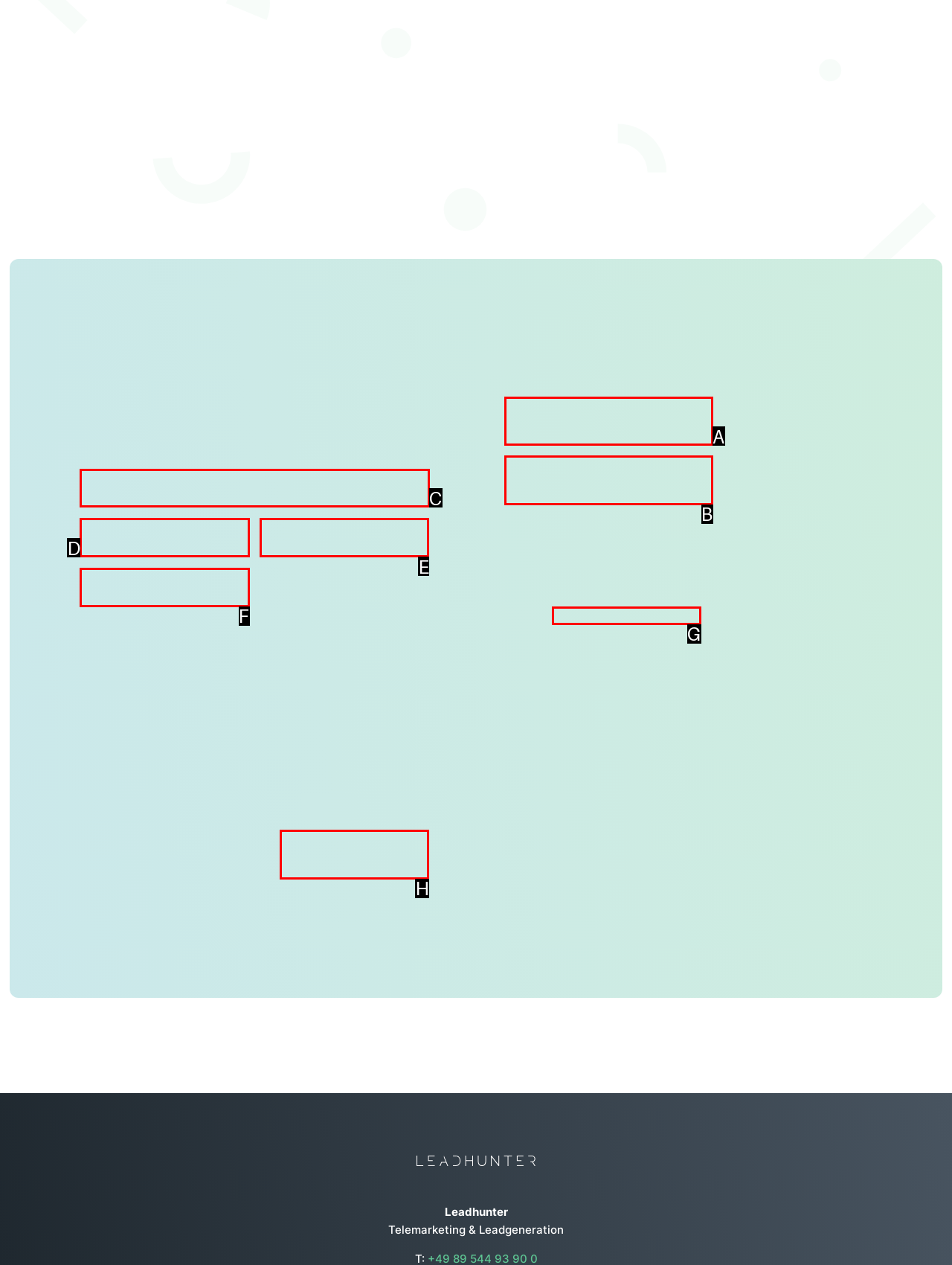Look at the highlighted elements in the screenshot and tell me which letter corresponds to the task: Enter your name.

C